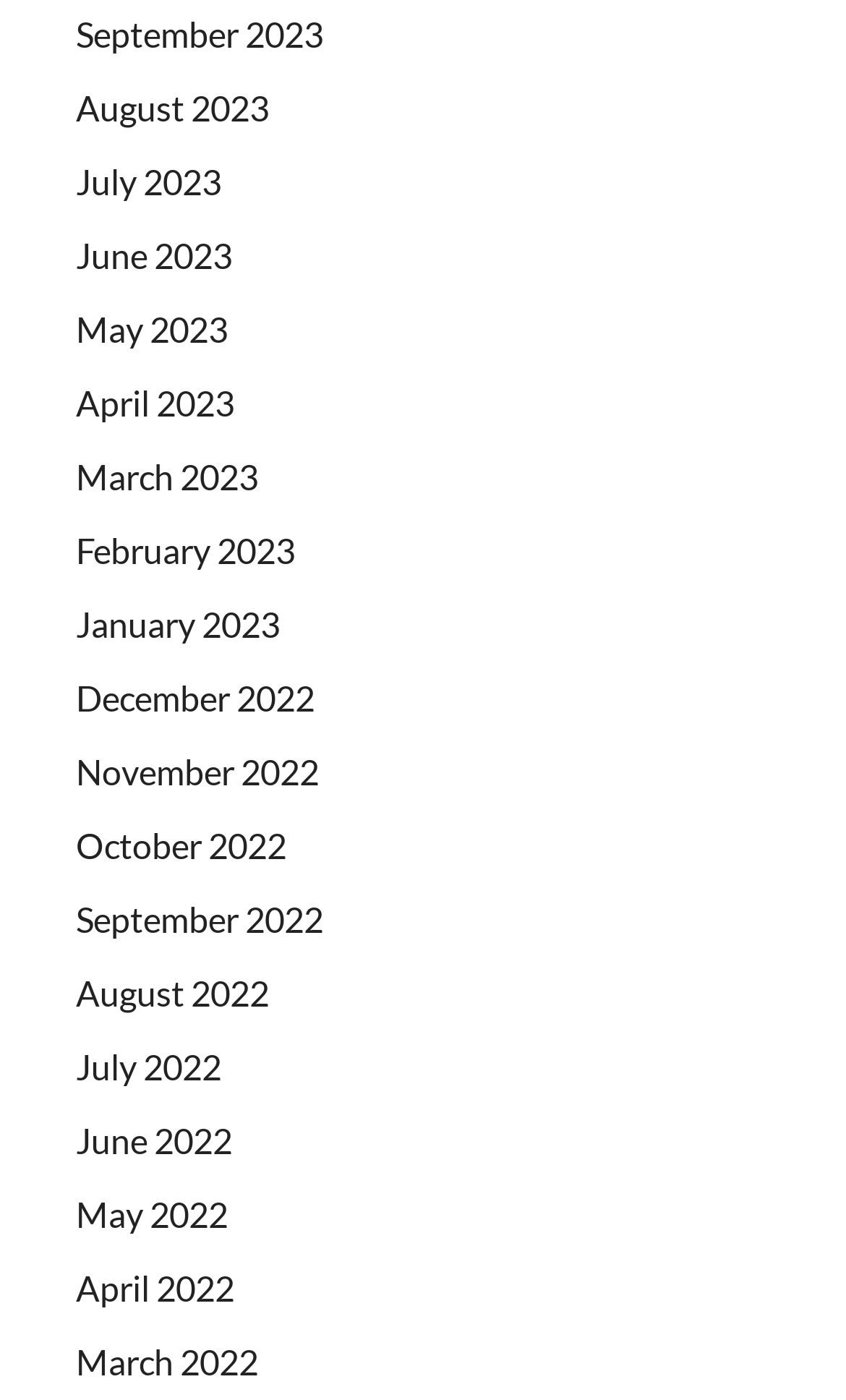Determine the bounding box coordinates of the region to click in order to accomplish the following instruction: "go to August 2022". Provide the coordinates as four float numbers between 0 and 1, specifically [left, top, right, bottom].

[0.09, 0.589, 0.338, 0.619]